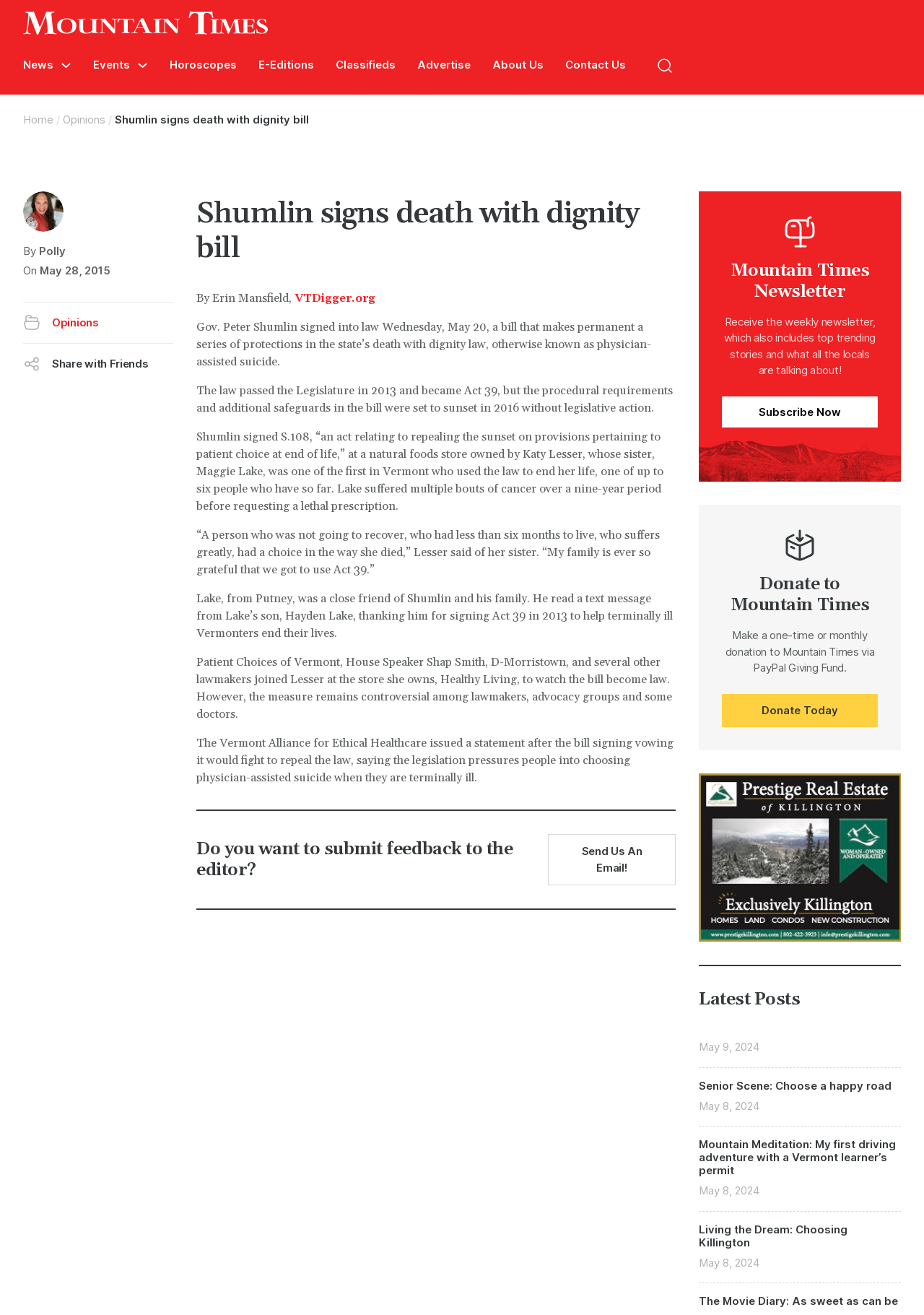What is the name of the sister who used the law to end her life?
Please use the visual content to give a single word or phrase answer.

Maggie Lake